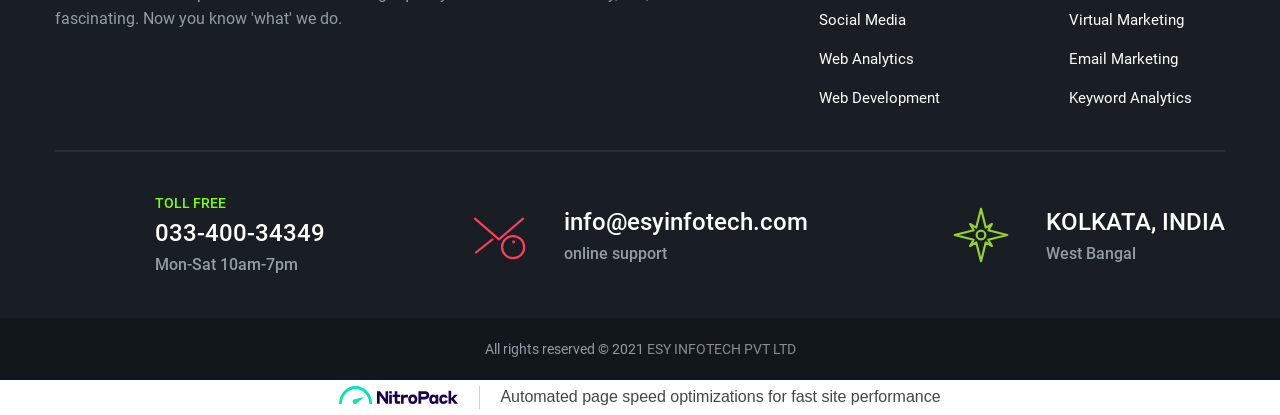What is the email address for support?
Based on the image content, provide your answer in one word or a short phrase.

info@esyinfotech.com